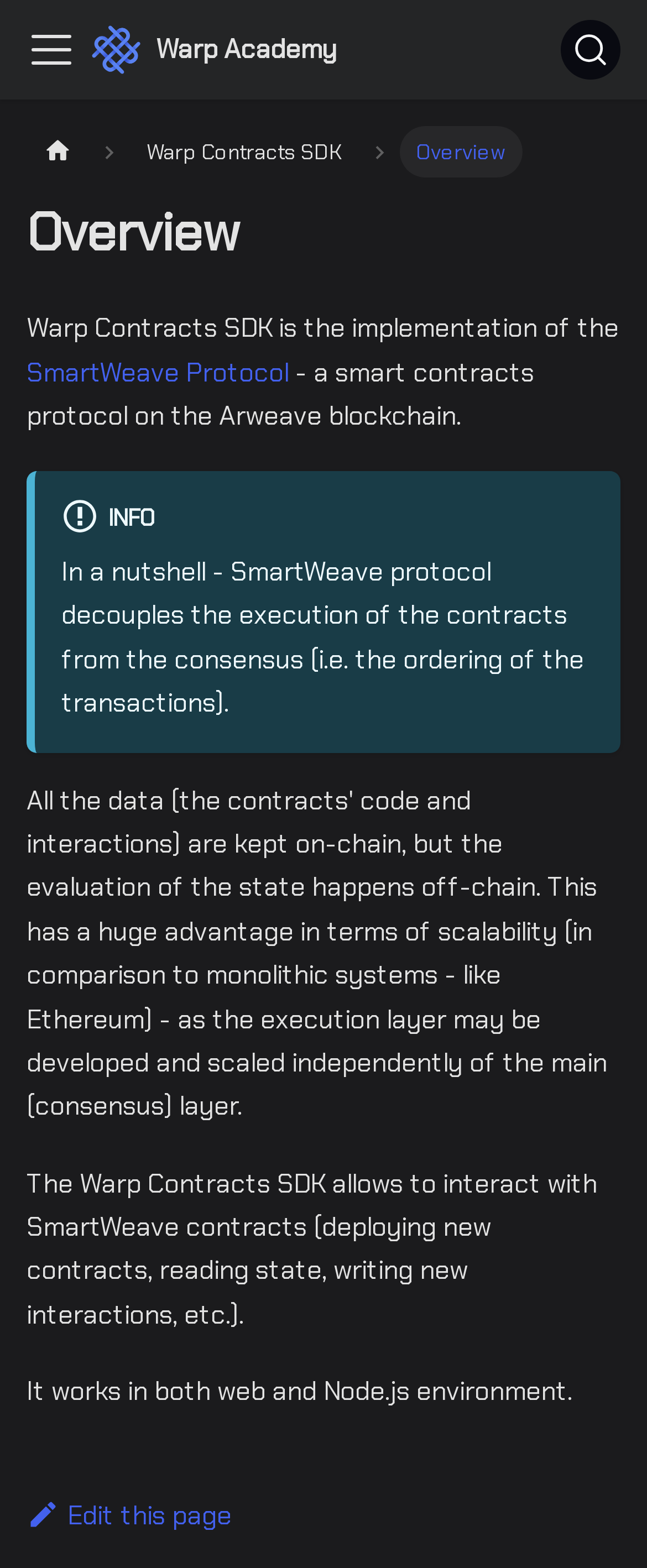What is the protocol implemented by Warp Contracts SDK?
Refer to the image and provide a one-word or short phrase answer.

SmartWeave Protocol